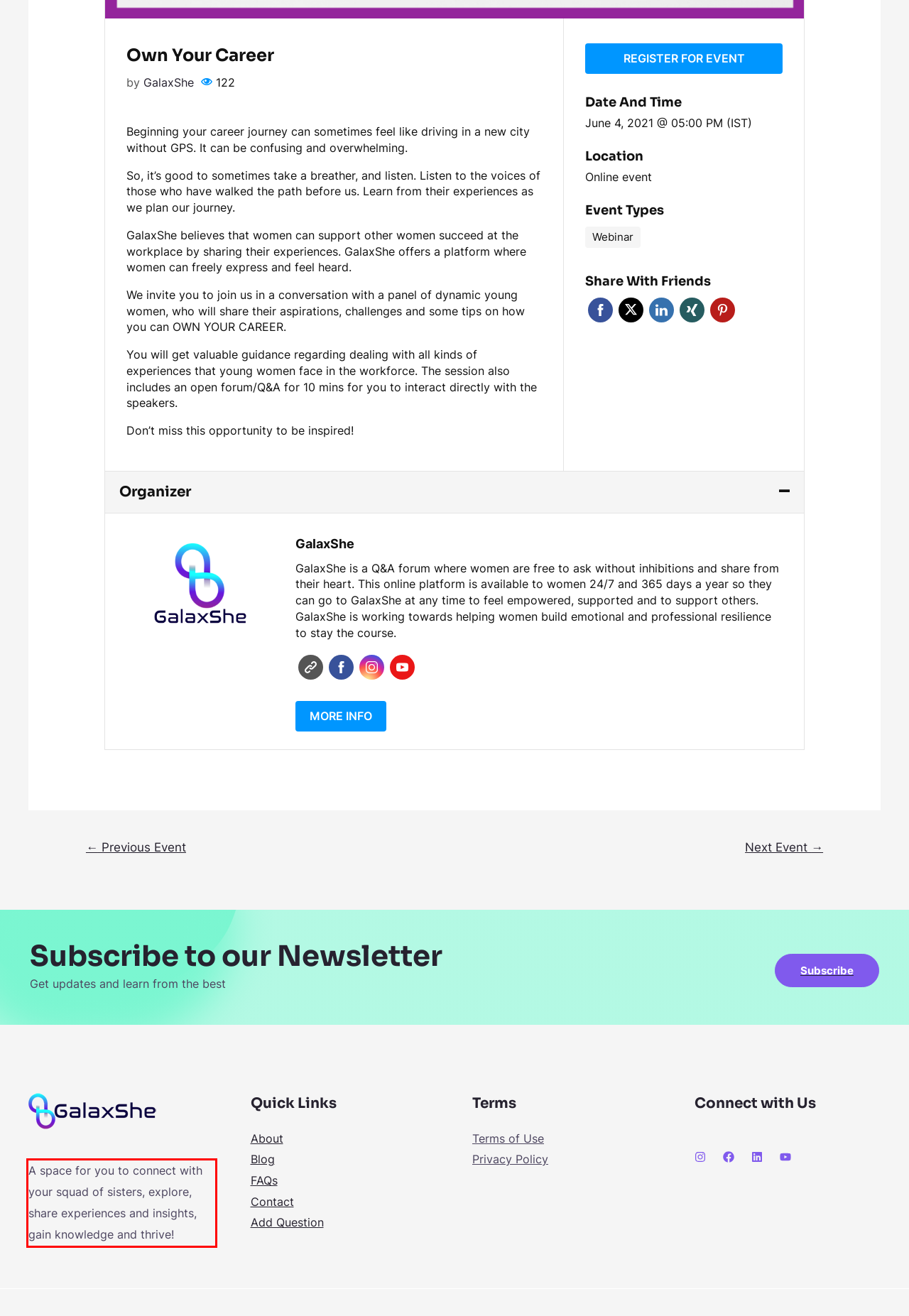Within the provided webpage screenshot, find the red rectangle bounding box and perform OCR to obtain the text content.

A space for you to connect with your squad of sisters, explore, share experiences and insights, gain knowledge and thrive!